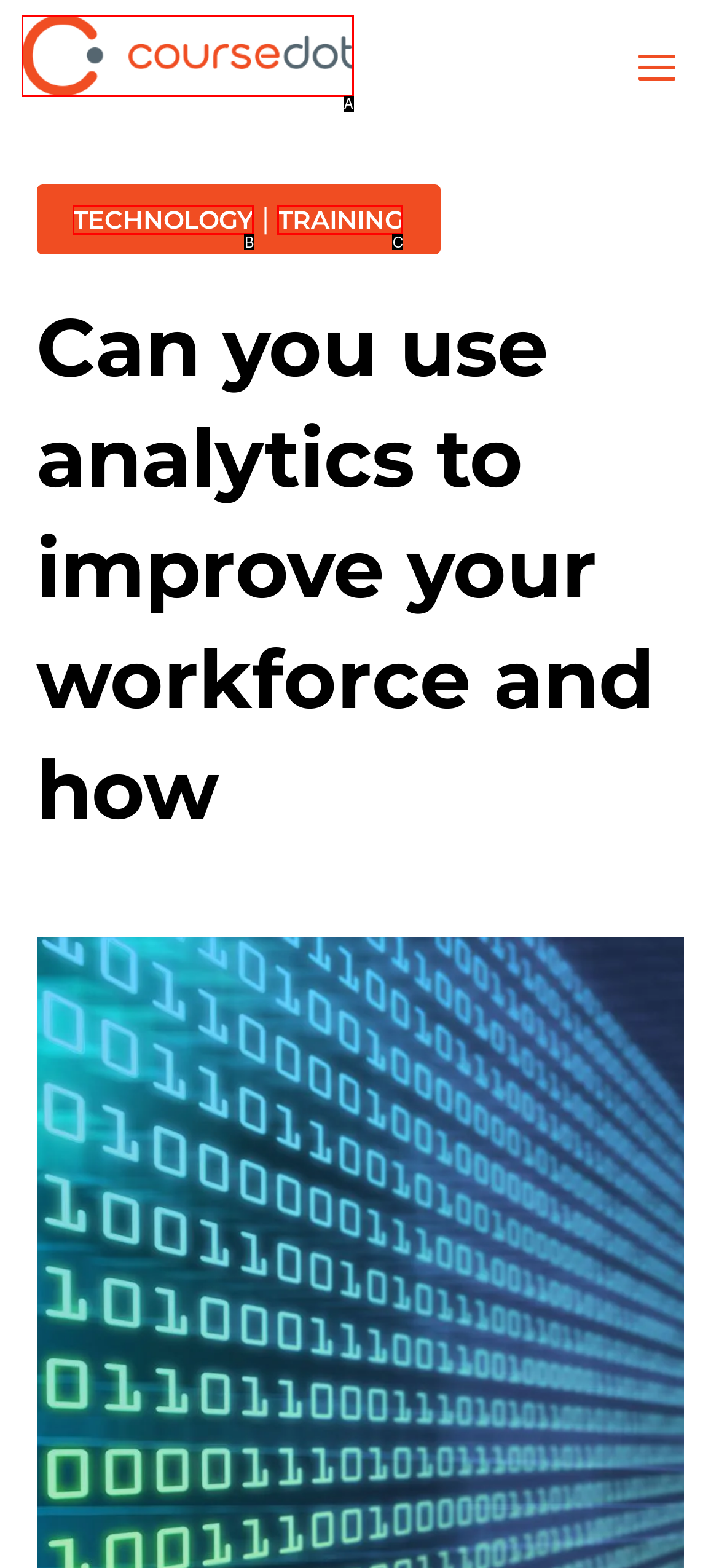Select the option that matches the description: Technology. Answer with the letter of the correct option directly.

B